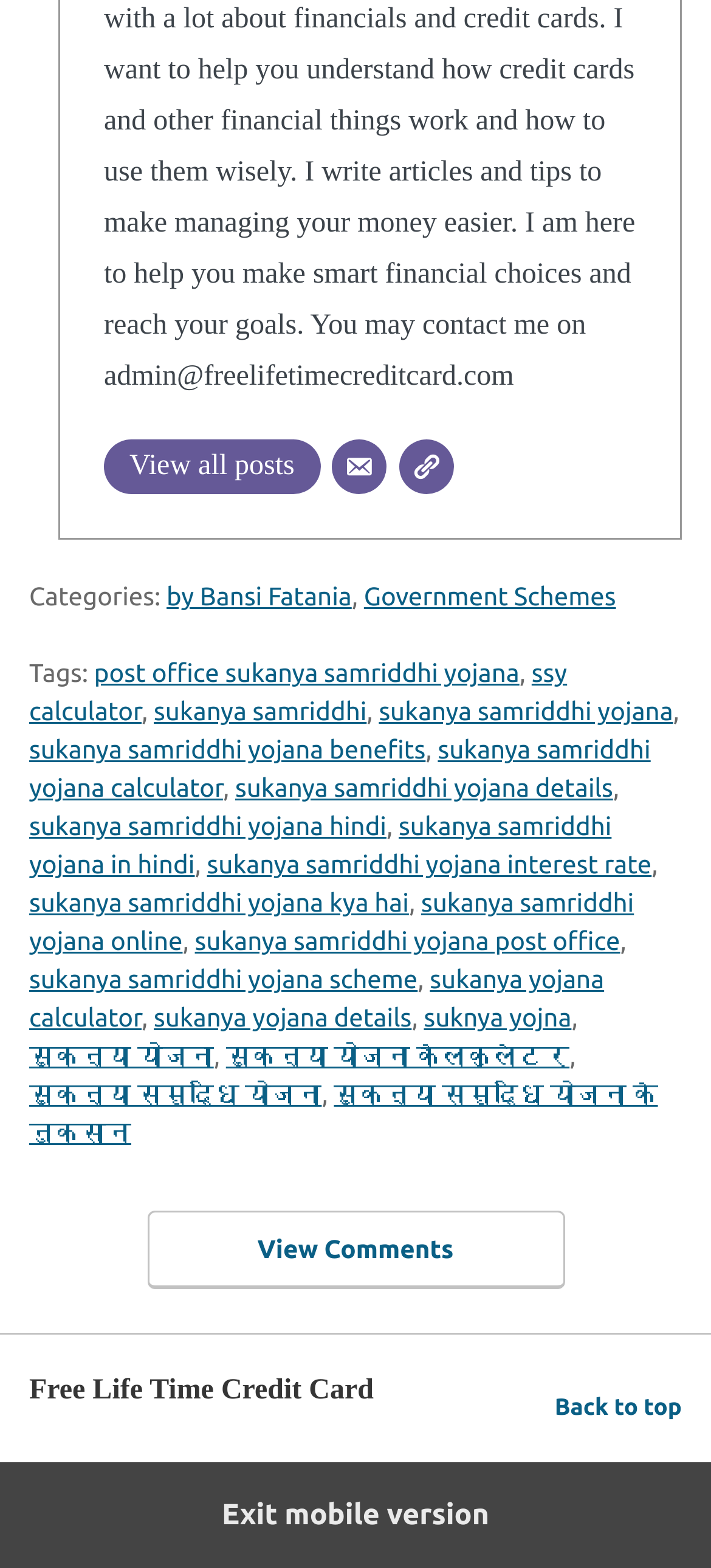Find the bounding box coordinates of the element to click in order to complete this instruction: "Read about Government Schemes". The bounding box coordinates must be four float numbers between 0 and 1, denoted as [left, top, right, bottom].

[0.512, 0.371, 0.866, 0.39]